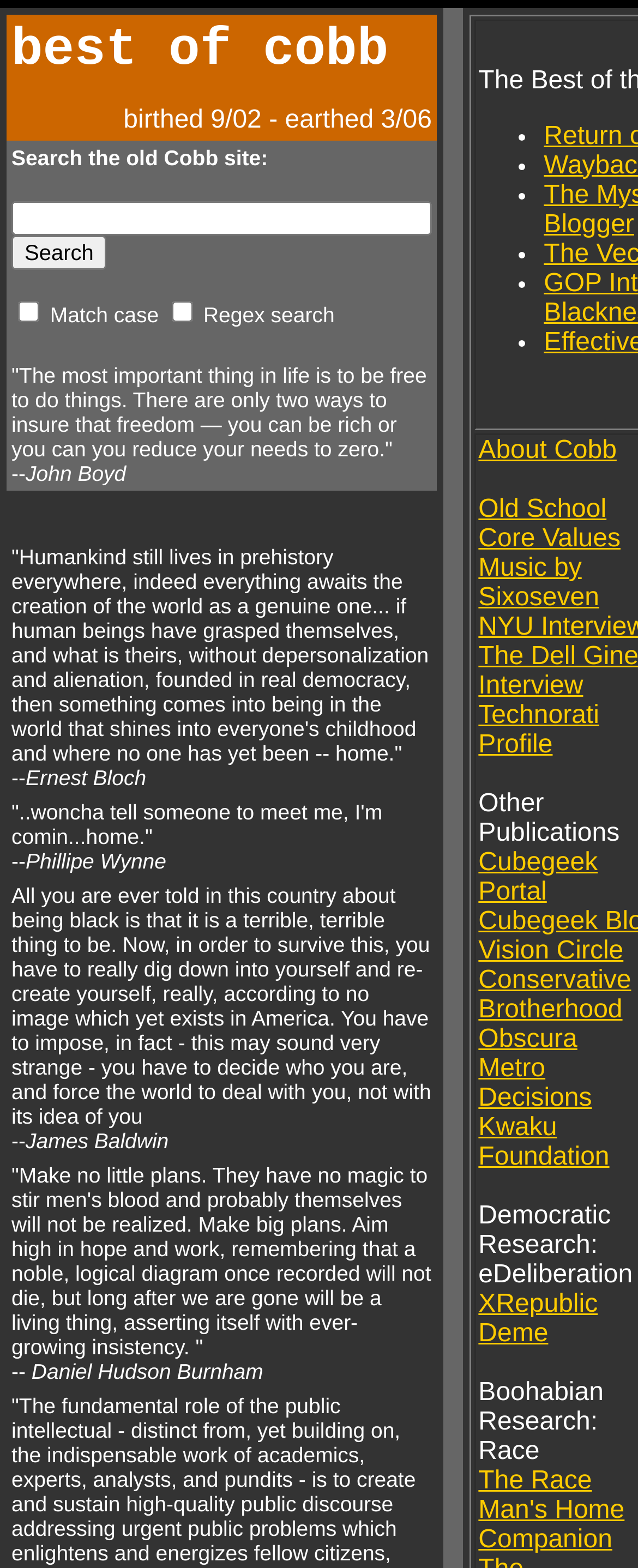What is the search function for?
Please answer the question as detailed as possible.

I found a search function on the webpage with a label 'Search the old Cobb site:', which suggests that it is used to search the old Cobb site.